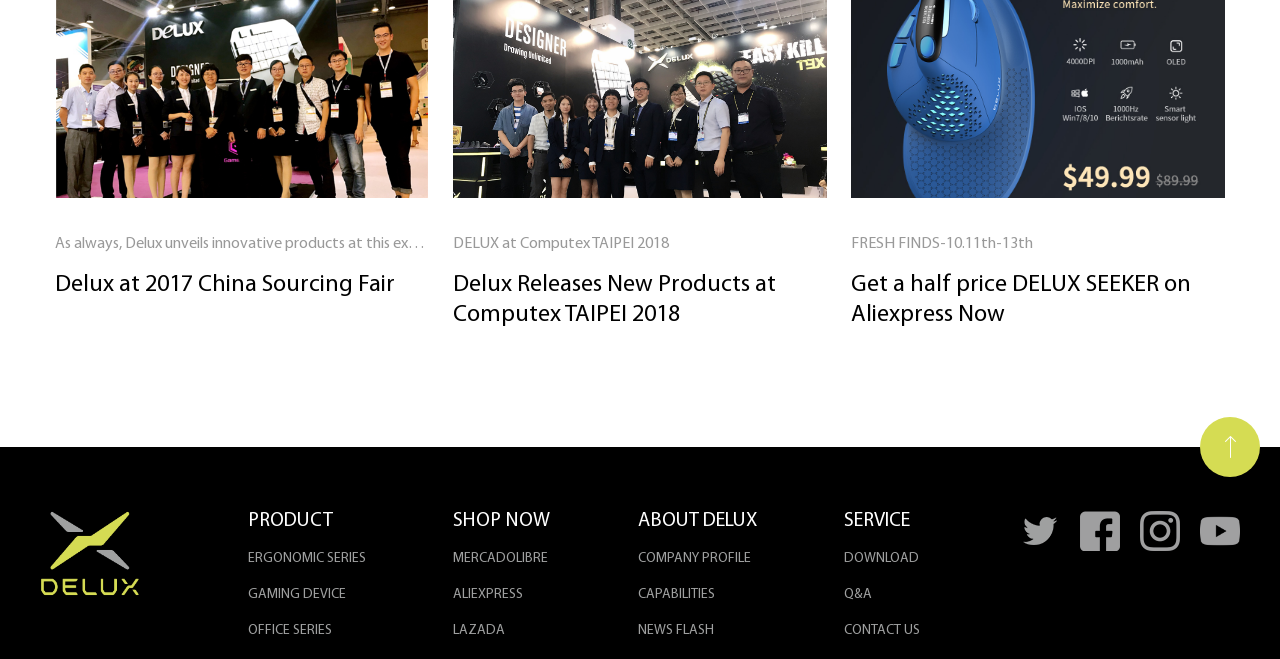Please identify the bounding box coordinates of where to click in order to follow the instruction: "View ERGONOMIC SERIES products".

[0.194, 0.836, 0.286, 0.859]